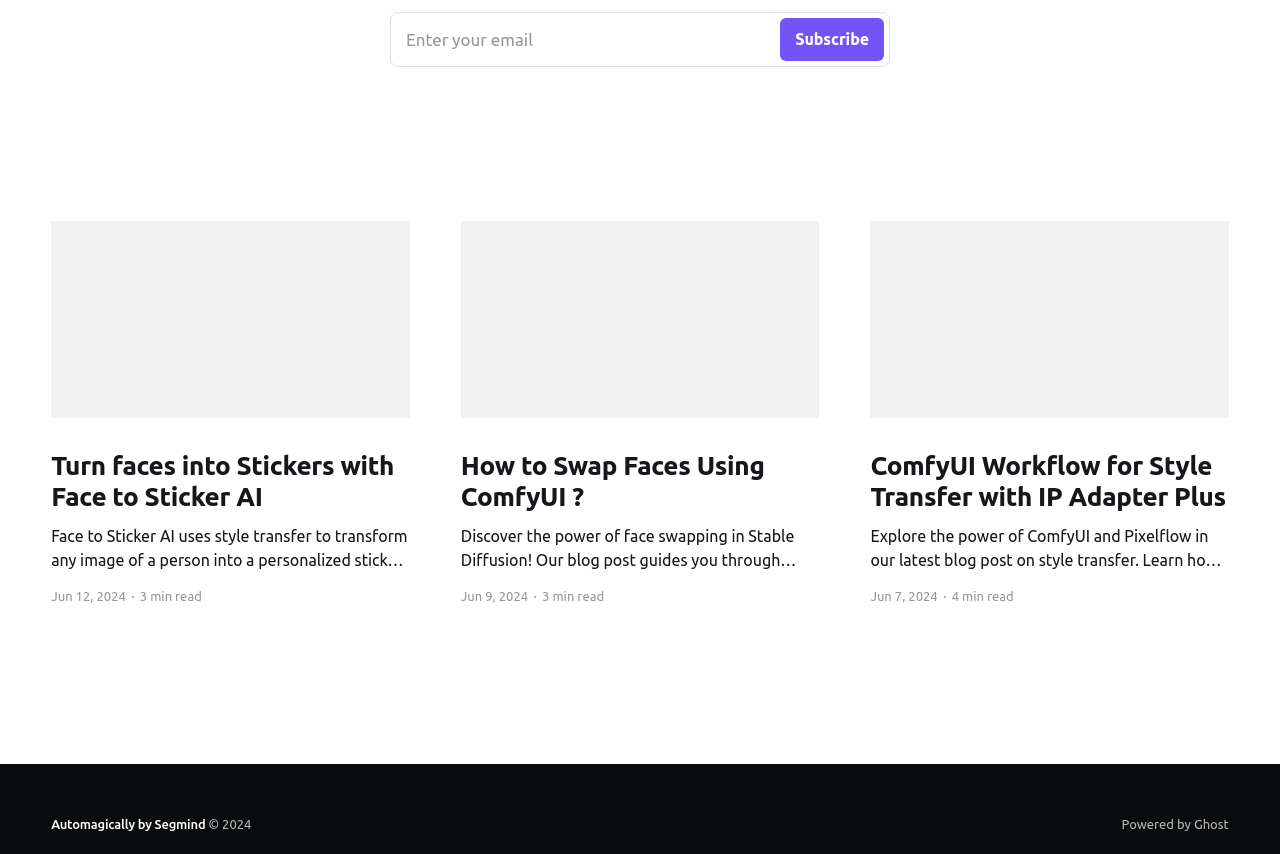Provide your answer in one word or a succinct phrase for the question: 
How many articles are on the webpage?

3